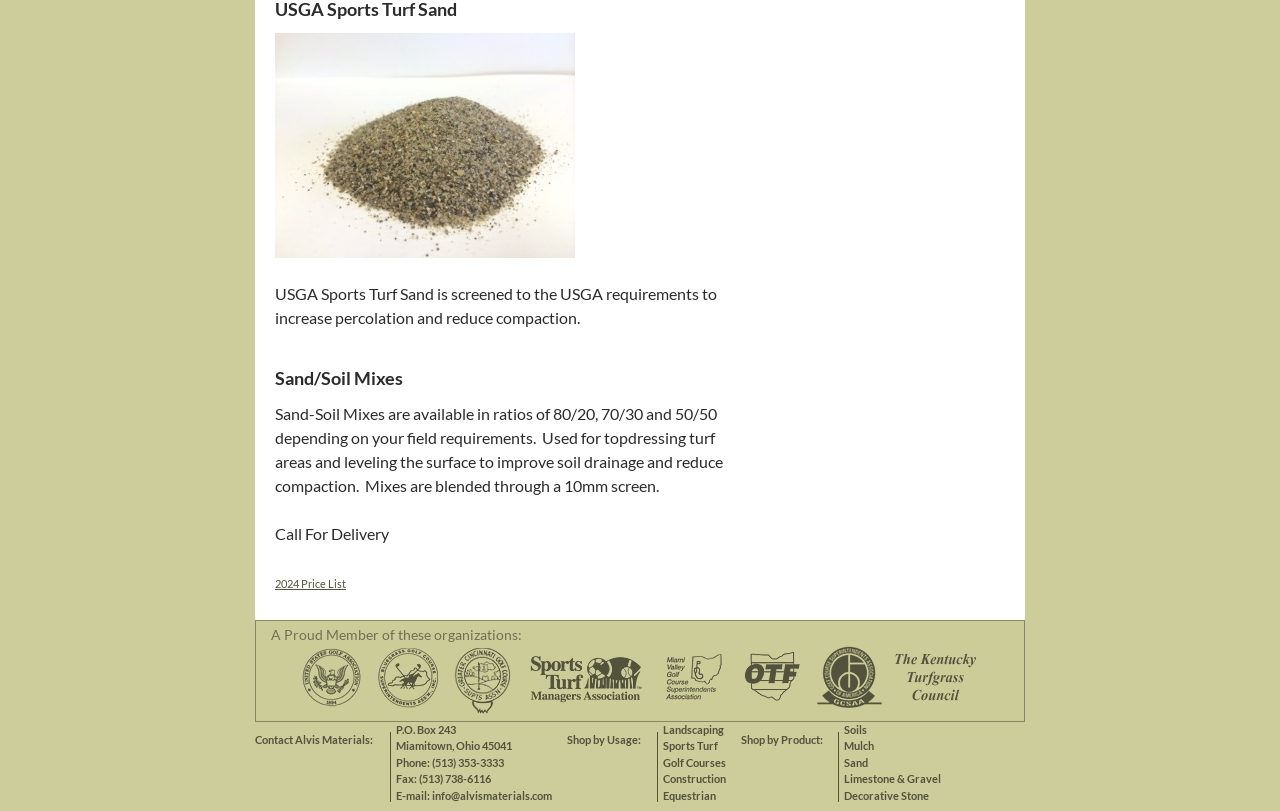What are the categories for shopping on this website?
Please ensure your answer to the question is detailed and covers all necessary aspects.

I found the answer by looking at the links under the 'Shop by Usage' category, which include Landscaping, Sports Turf, Golf Courses, Construction, and Equestrian.